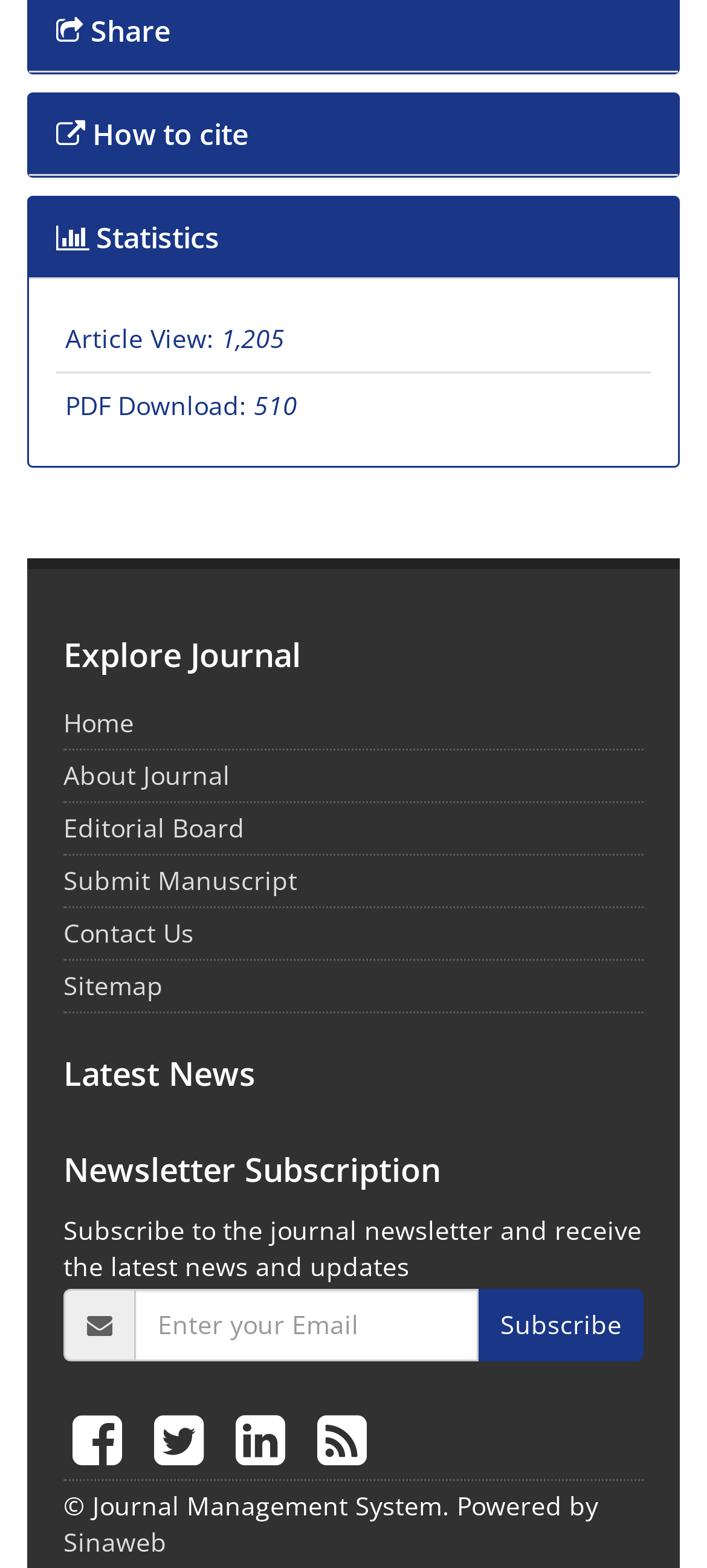Bounding box coordinates should be provided in the format (top-left x, top-left y, bottom-right x, bottom-right y) with all values between 0 and 1. Identify the bounding box for this UI element: How to cite

[0.079, 0.073, 0.351, 0.099]